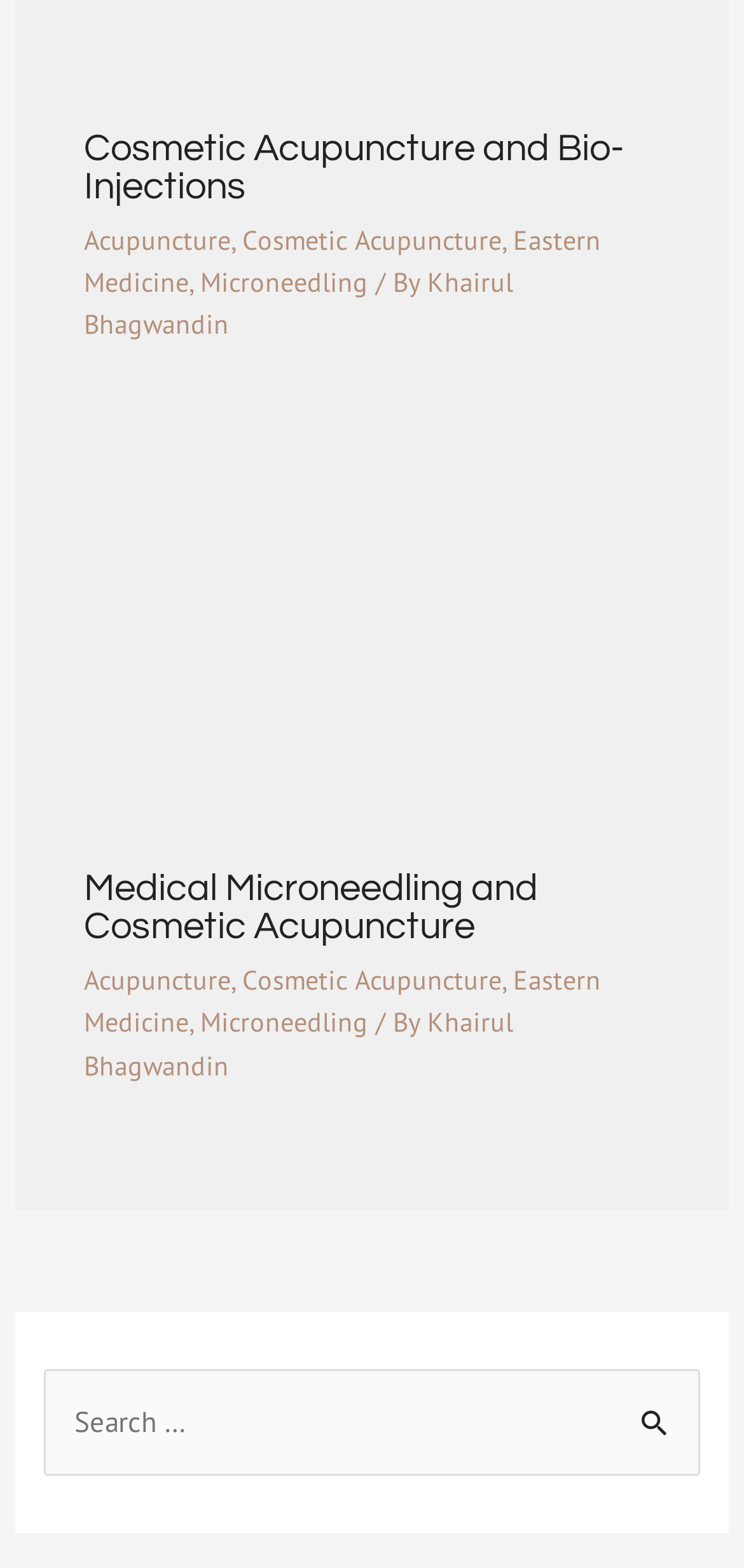Please analyze the image and provide a thorough answer to the question:
What is the topic of the article?

The webpage has a heading 'Medical Microneedling and Cosmetic Acupuncture' in the article section, indicating that the topic of the article is related to Medical Microneedling.